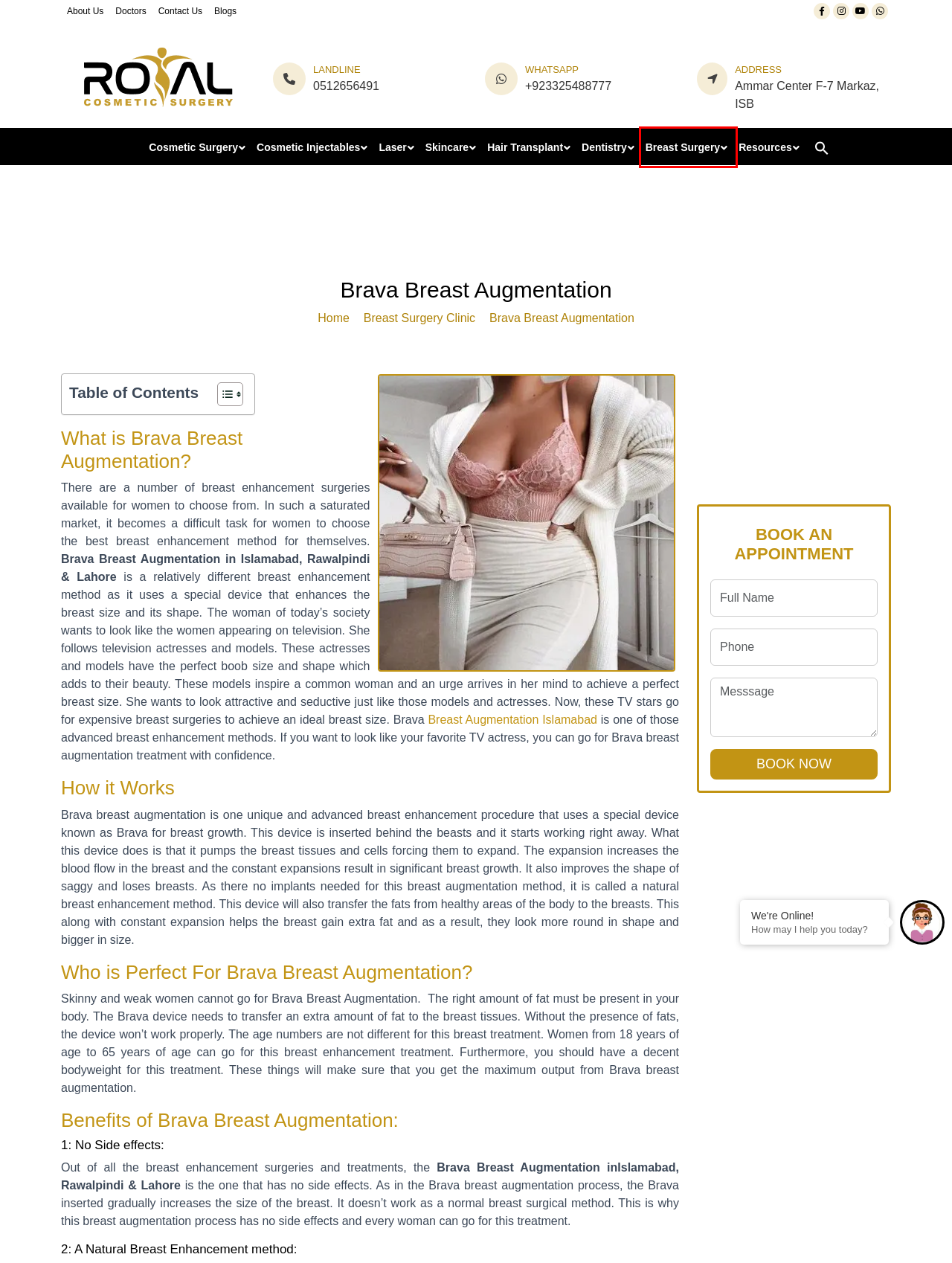Review the screenshot of a webpage that includes a red bounding box. Choose the most suitable webpage description that matches the new webpage after clicking the element within the red bounding box. Here are the candidates:
A. Laser Treatment in Islamabad, Rawalpindi | Skin Care Clinic
B. FUE Hair Transplant in Islamabad Pakistan | See Cost and Results
C. Breast Augmentation in Islamabad Pakistan | Breast Reshaping
D. Breast Surgery Clinic in Gujranwala, Peshawar & Islamabad | Breast Clinic
E. Cosmetic Injectables in Islamabad & Rawalpindi | Dynamic Clinic
F. Dynamic Cosmetic Surgery Clinic In Islamabad, Rawalpindi & Pakistan
G. How much does it cost to raise breasts in Islamabad?
H. Cosmetic Surgery Clinic in Islamabad, Rawalpindi & Pakistan | Dynamic Clinic

D